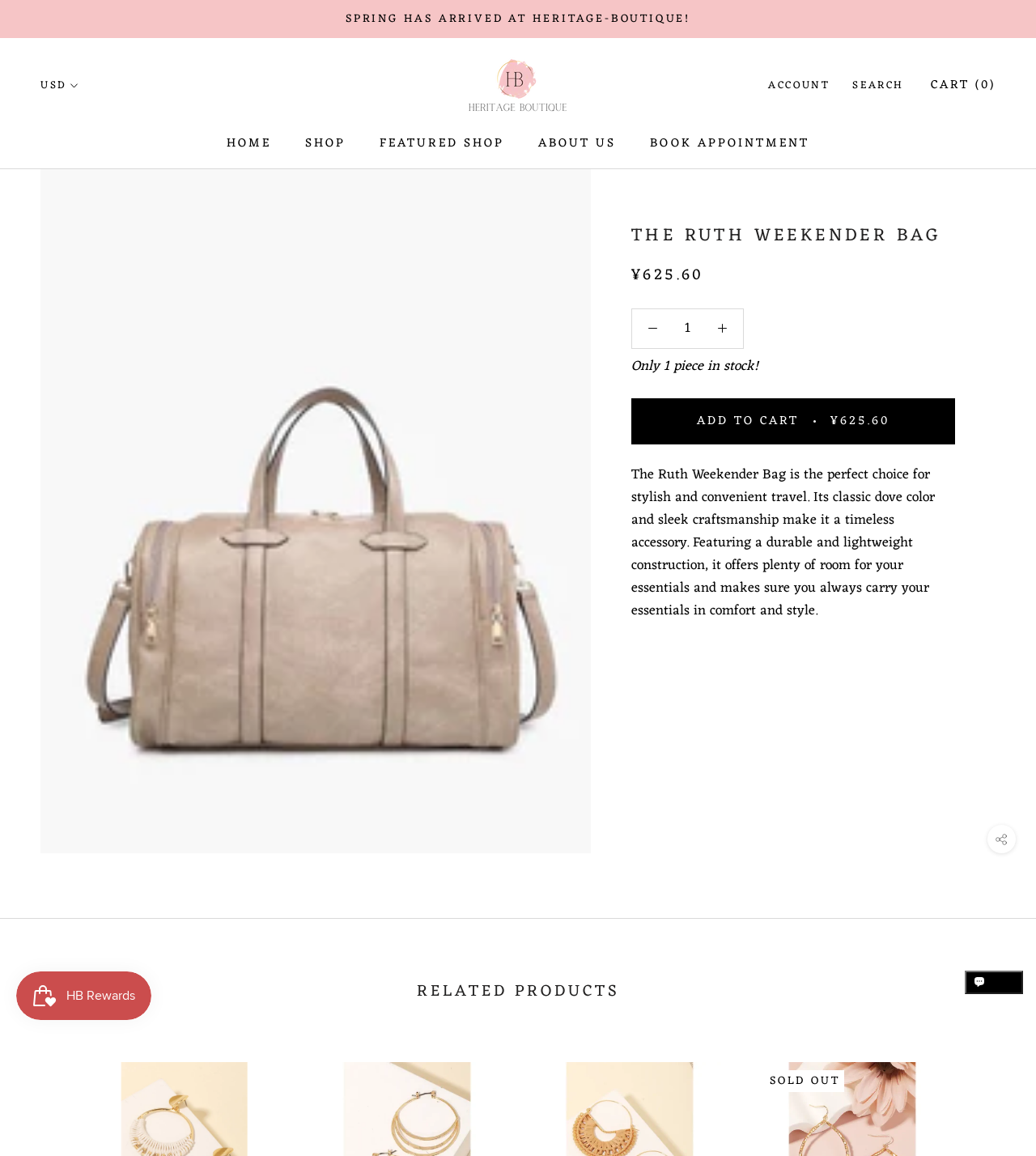What is the purpose of the bag?
Please answer the question as detailed as possible based on the image.

I found the answer by reading the product description which mentions that the bag is 'the perfect choice for stylish and convenient travel', indicating that the bag is designed for travel purposes.